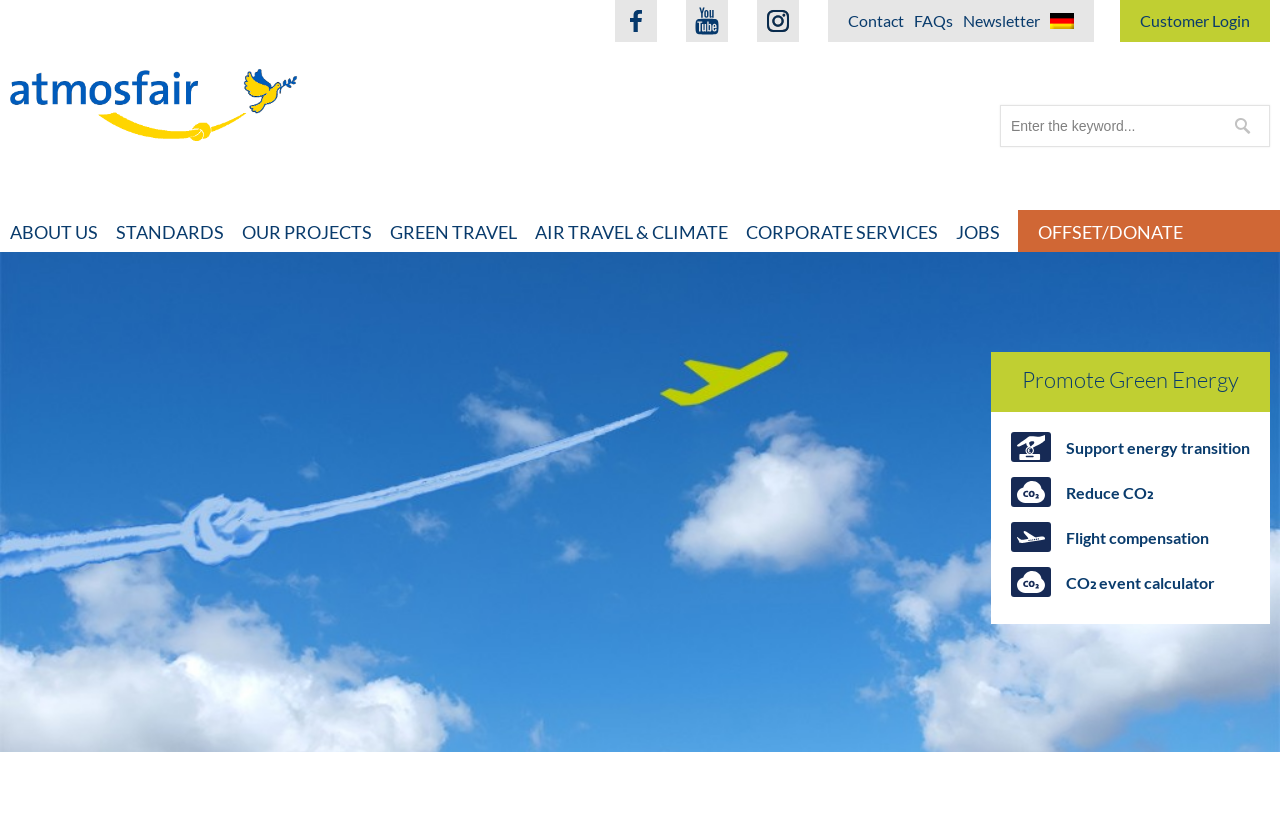What is the organization's name?
Please answer the question with a detailed and comprehensive explanation.

The organization's name is atmosfair, which can be found in the top-left corner of the webpage as a link and an image.